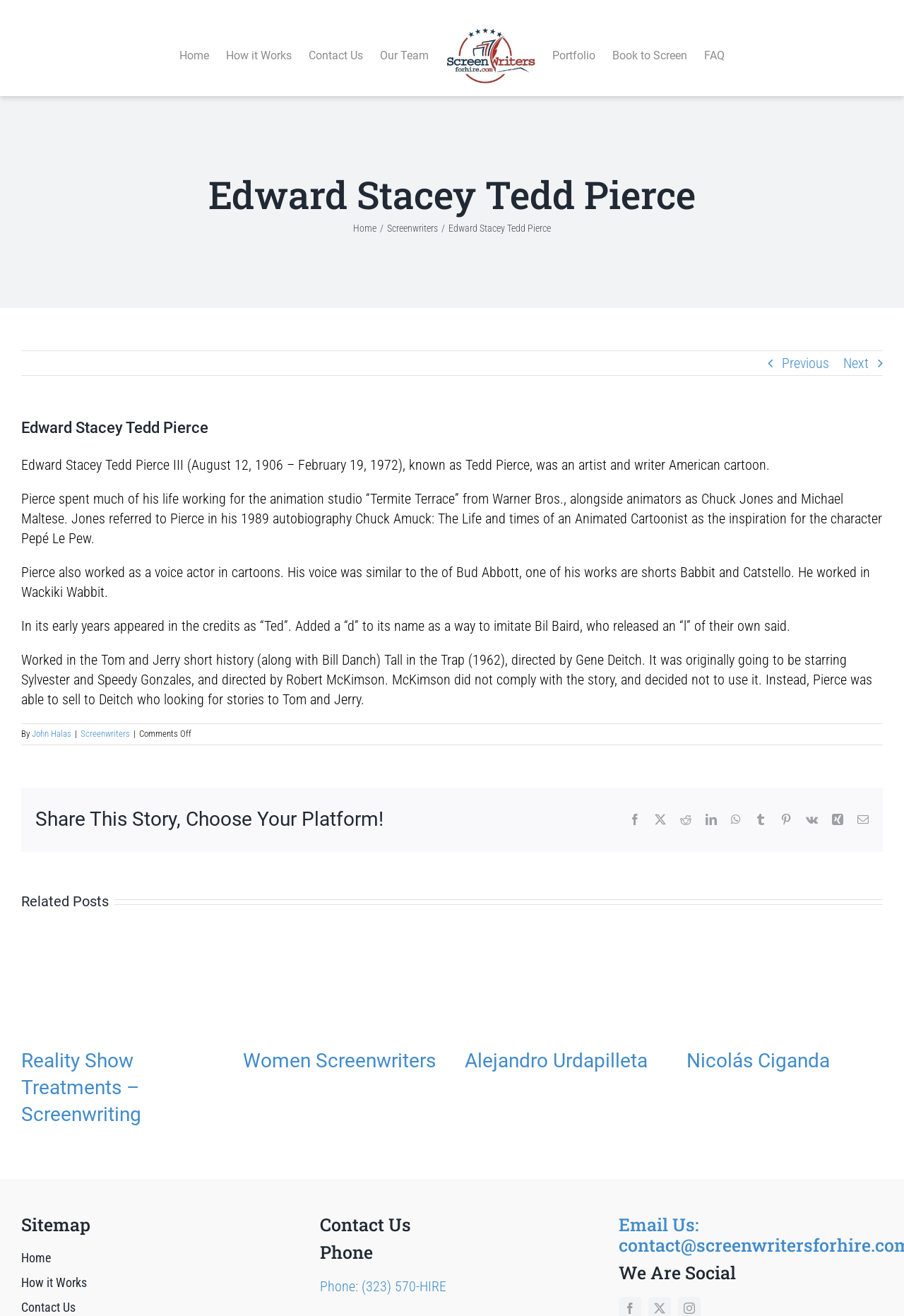Identify the bounding box for the given UI element using the description provided. Coordinates should be in the format (top-left x, top-left y, bottom-right x, bottom-right y) and must be between 0 and 1. Here is the description: Travel

None